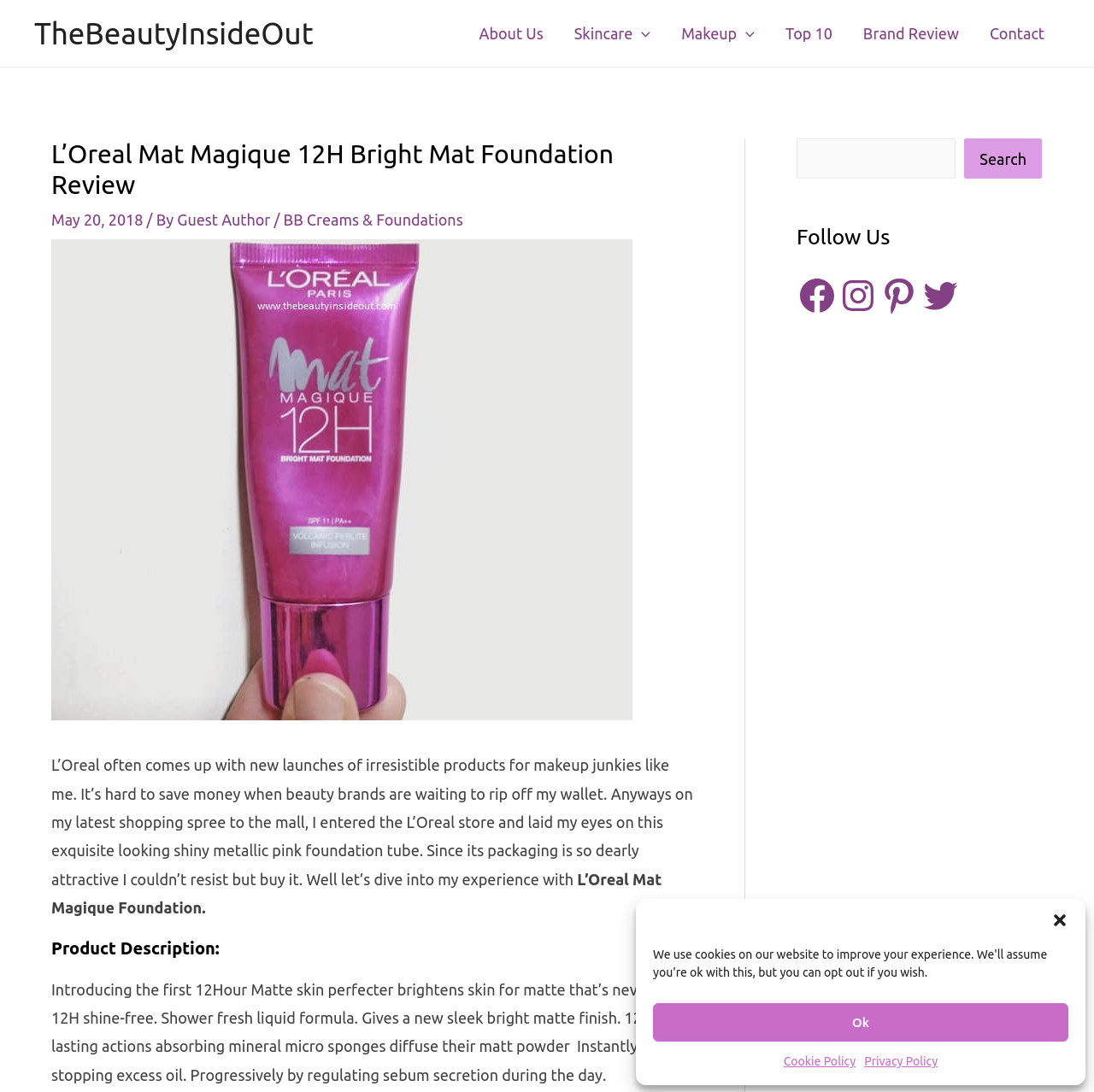Find the bounding box coordinates for the element that must be clicked to complete the instruction: "Visit the About Us page". The coordinates should be four float numbers between 0 and 1, indicated as [left, top, right, bottom].

[0.424, 0.003, 0.511, 0.058]